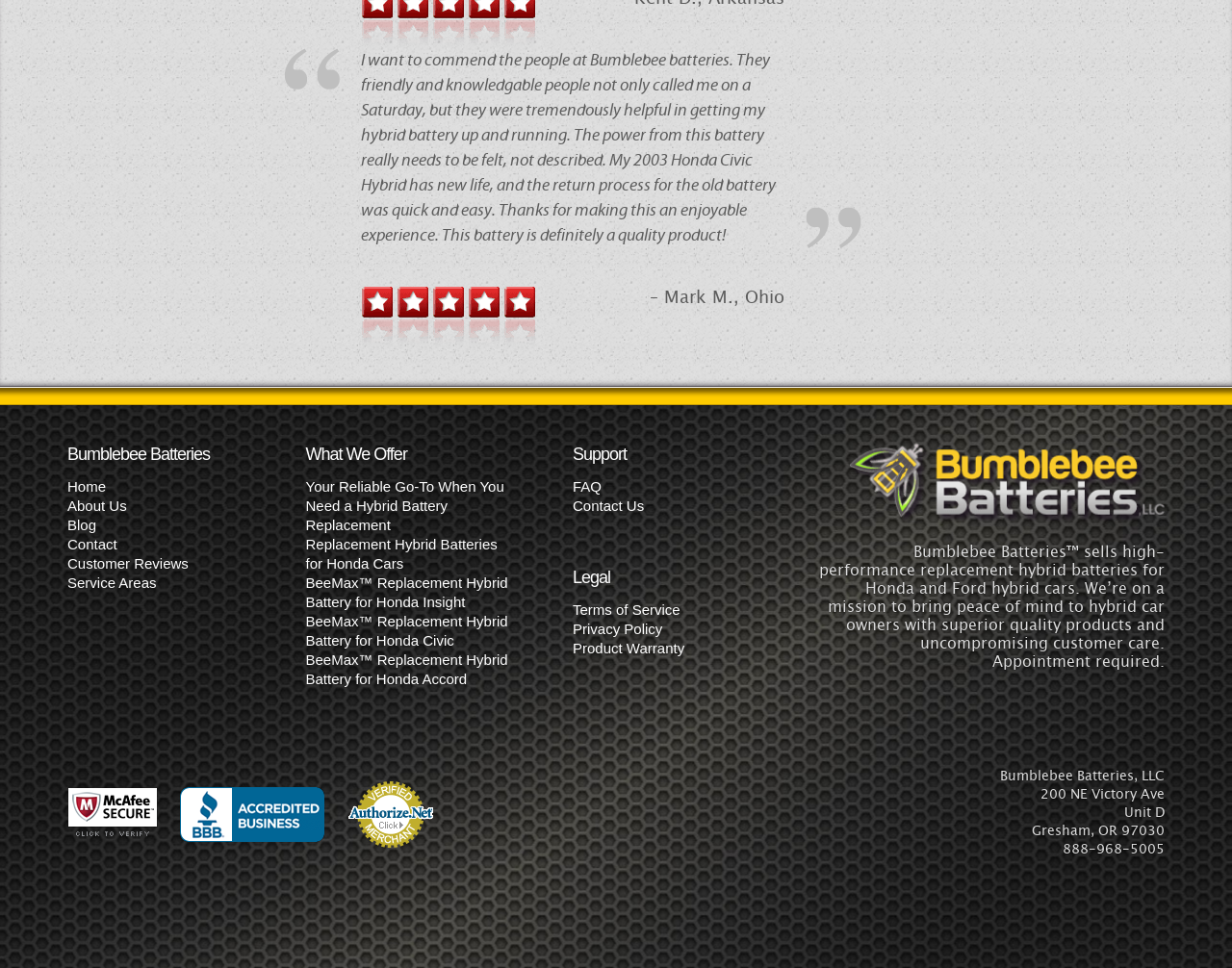What is the address of the company?
From the screenshot, supply a one-word or short-phrase answer.

200 NE Victory Ave, Unit D, Gresham, OR 97030